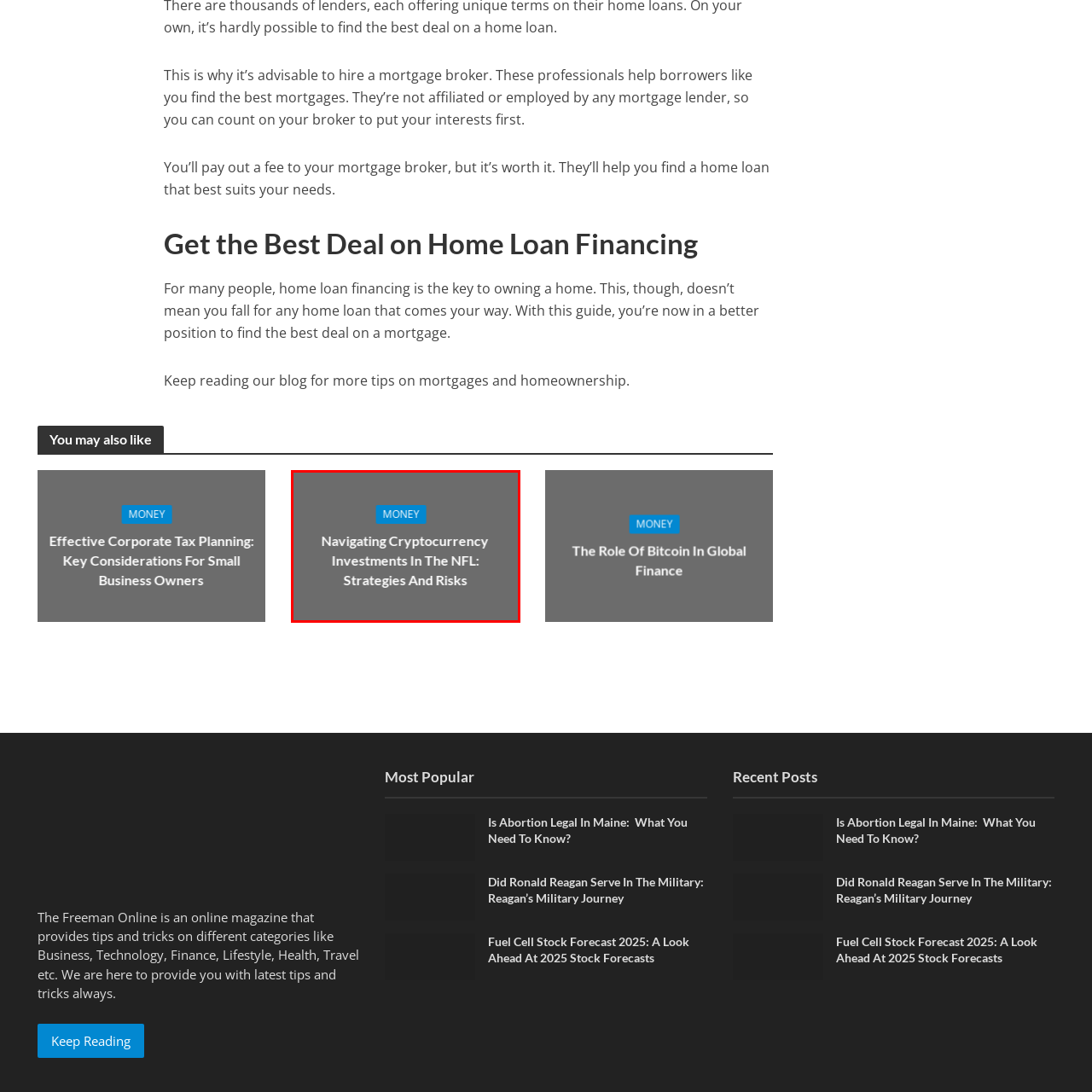Concentrate on the image inside the red frame and provide a detailed response to the subsequent question, utilizing the visual information from the image: 
What is the background color of the design?

The background color of the design is identified as gray by reading the caption, which describes the design as having a 'neutral gray background'.